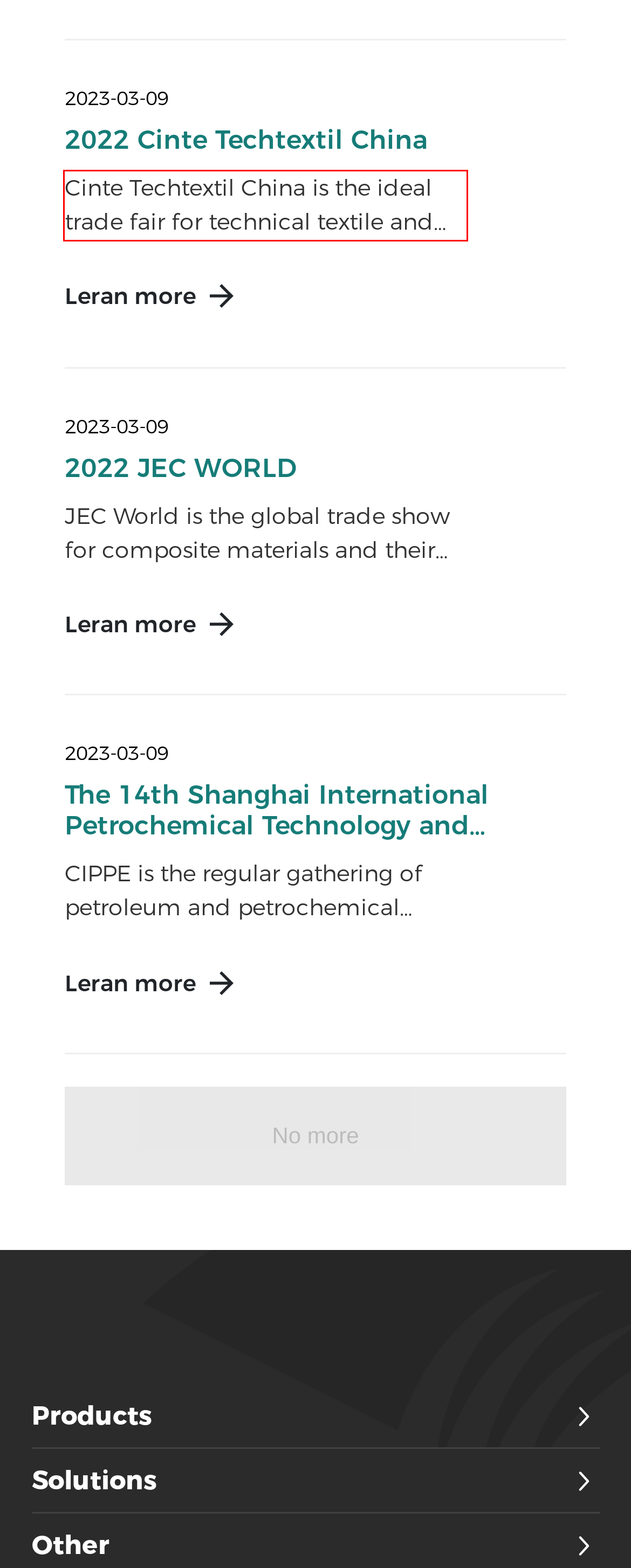Using the provided screenshot of a webpage, recognize the text inside the red rectangle bounding box by performing OCR.

Cinte Techtextil China is the ideal trade fair for technical textile and nonwoven products in Asia. As the daughter show of Techtextil in Germany, Cinte Techtextil China covers twelve application areas which comprehensively span the full range of potential uses of modern textile technologies. The full coverage of product groups and applications enable the fair become the tailor-made business solution for the entire industry.